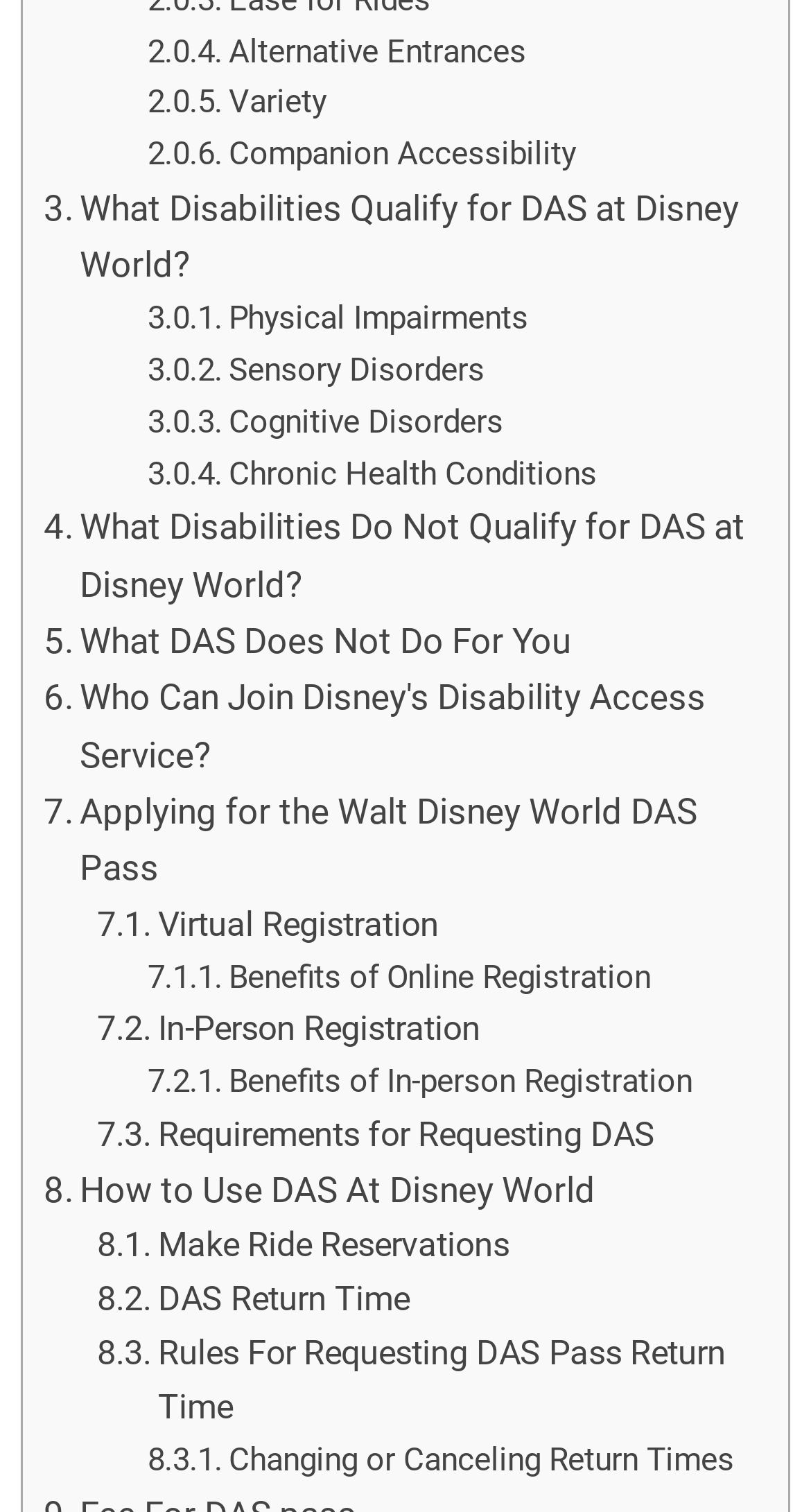Indicate the bounding box coordinates of the element that must be clicked to execute the instruction: "Check the Benefits of Online Registration". The coordinates should be given as four float numbers between 0 and 1, i.e., [left, top, right, bottom].

[0.182, 0.629, 0.803, 0.663]